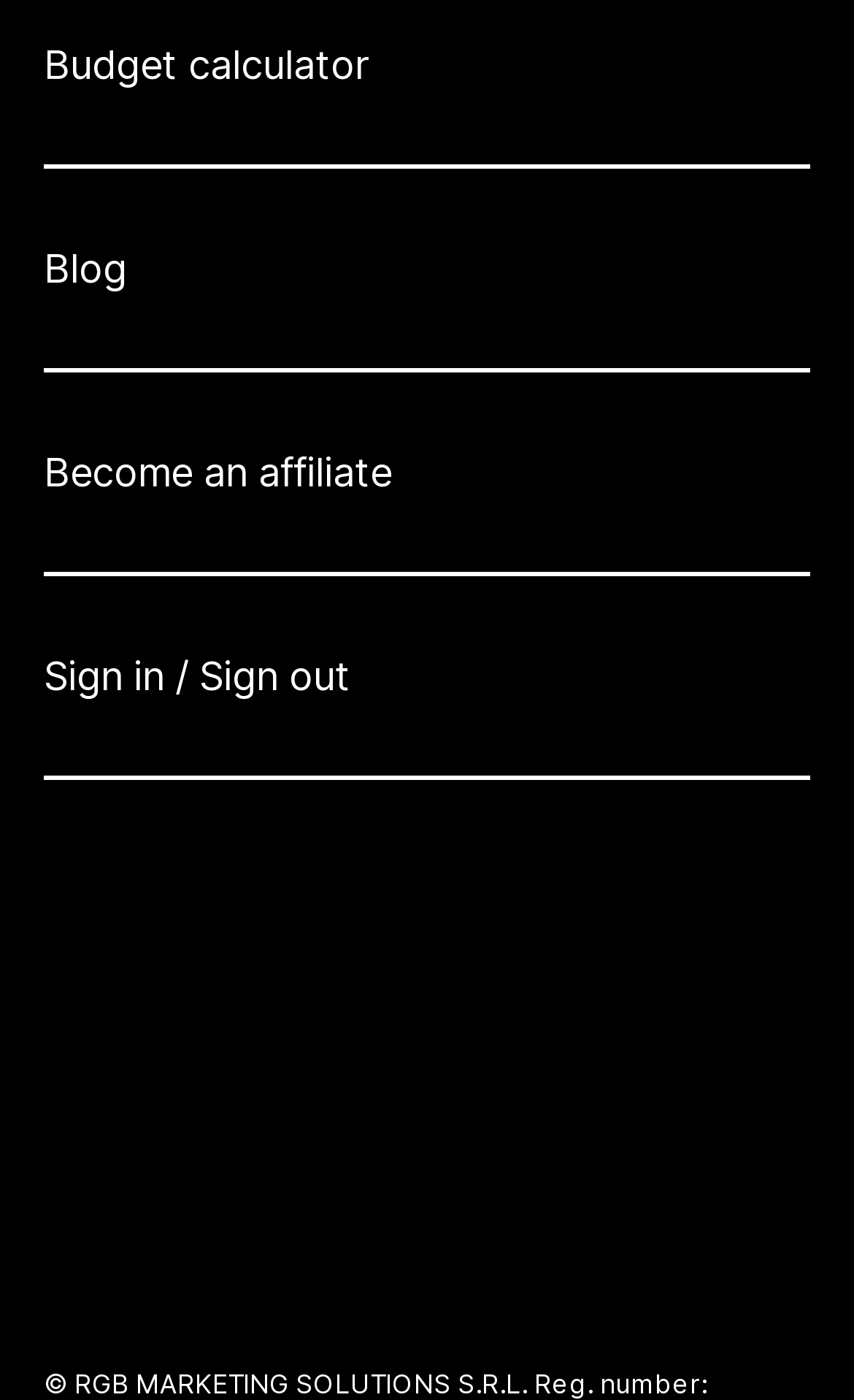Indicate the bounding box coordinates of the element that needs to be clicked to satisfy the following instruction: "Sign in or sign out". The coordinates should be four float numbers between 0 and 1, i.e., [left, top, right, bottom].

[0.051, 0.466, 0.949, 0.499]